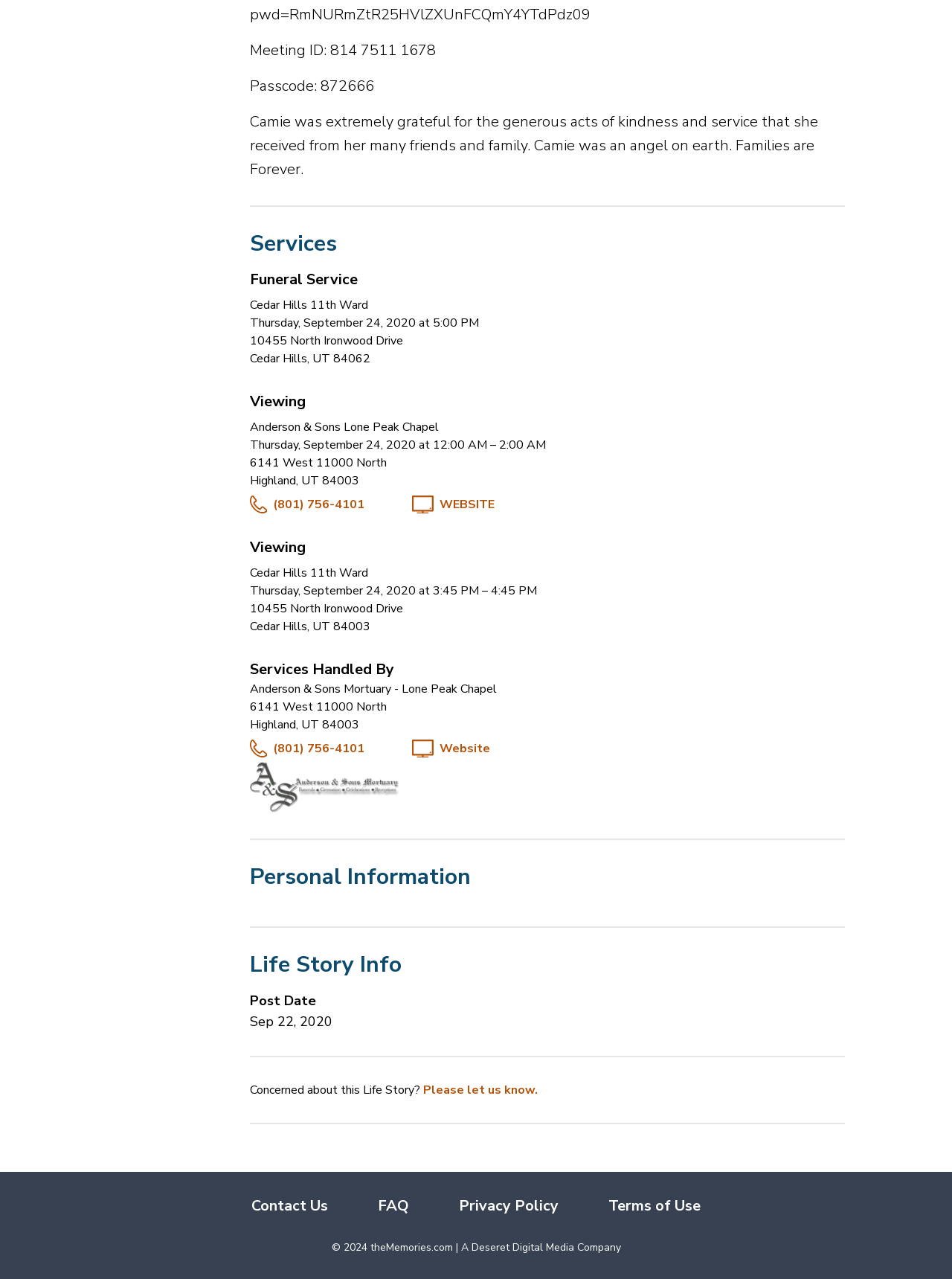When was the life story posted?
Could you answer the question with a detailed and thorough explanation?

The post date is mentioned in the StaticText element with the text 'Sep 22, 2020' which is a child element of the heading 'Personal Information'.